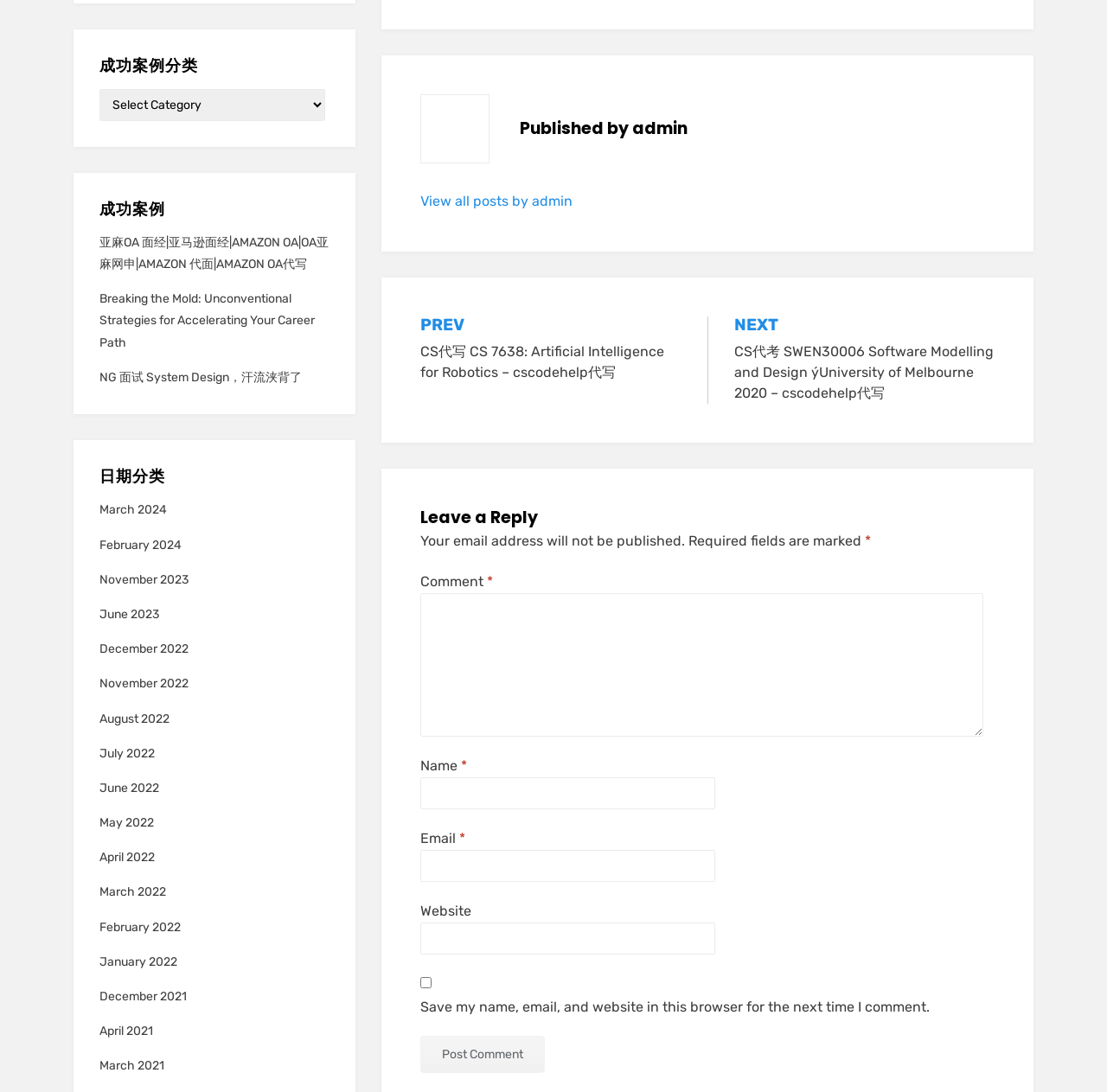Locate the bounding box of the UI element based on this description: "March 2021". Provide four float numbers between 0 and 1 as [left, top, right, bottom].

[0.09, 0.966, 0.148, 0.979]